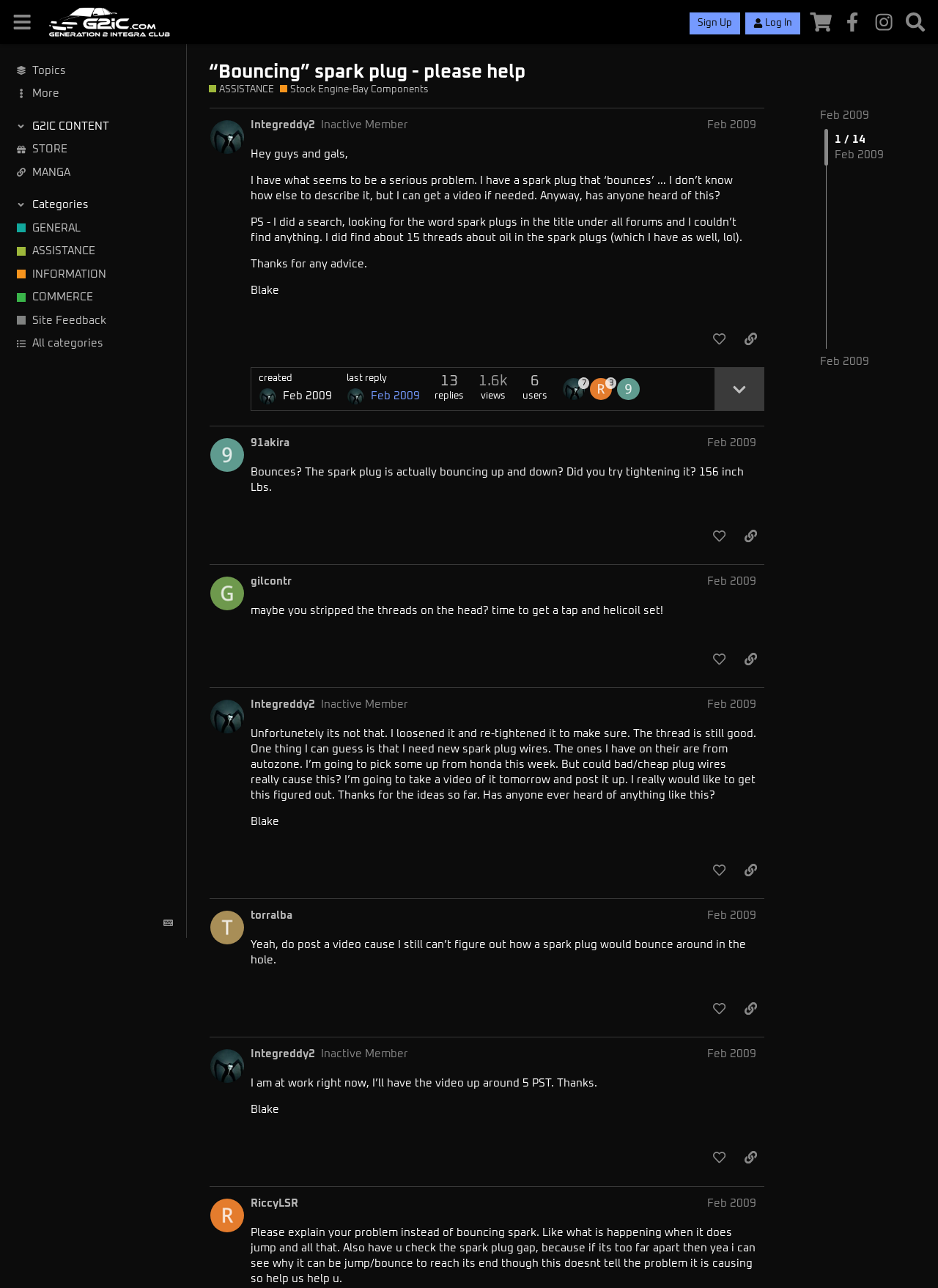Please respond to the question with a concise word or phrase:
What is the name of the club?

G2IC